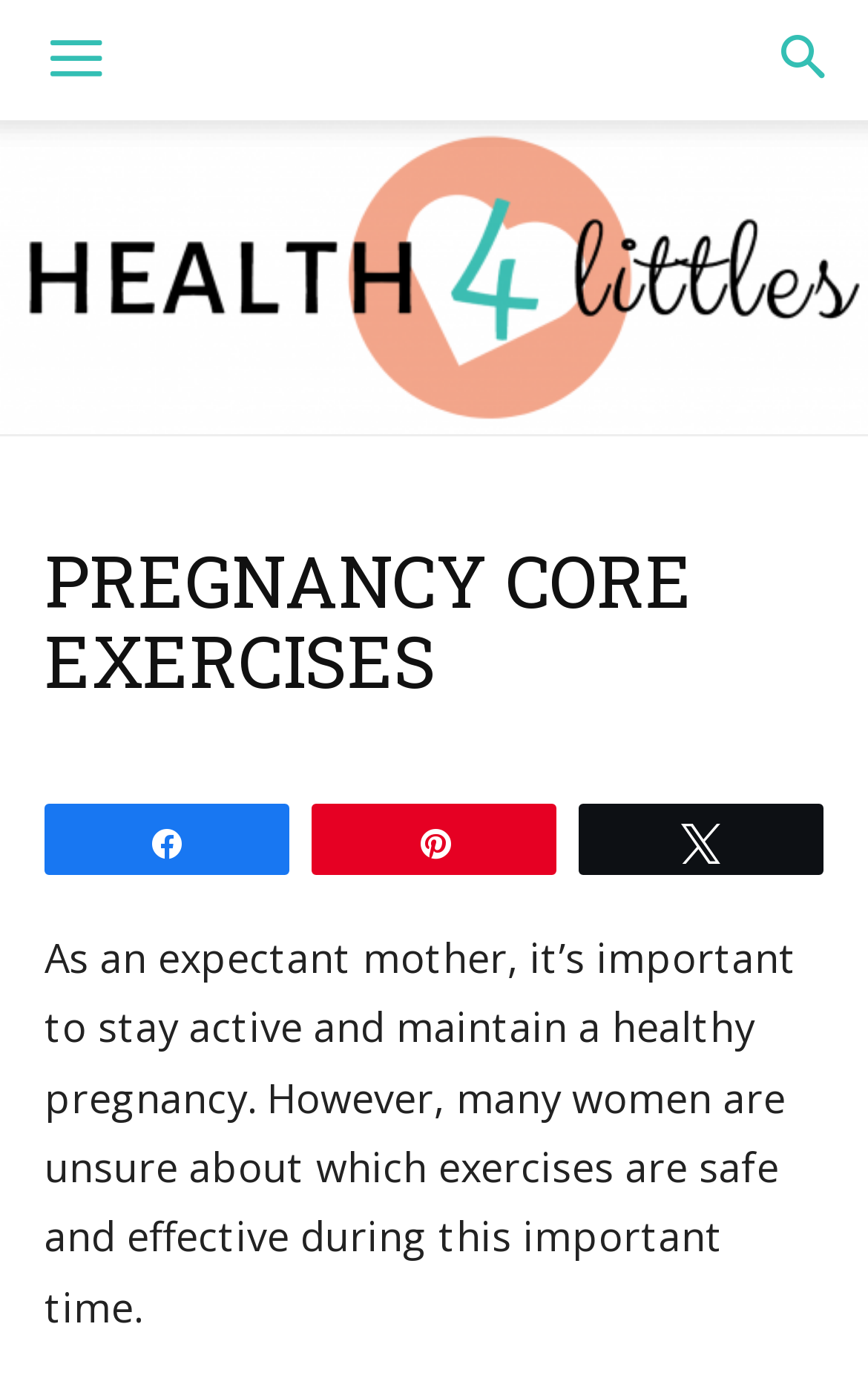What is the purpose of the webpage?
Examine the image and give a concise answer in one word or a short phrase.

Pregnancy exercises